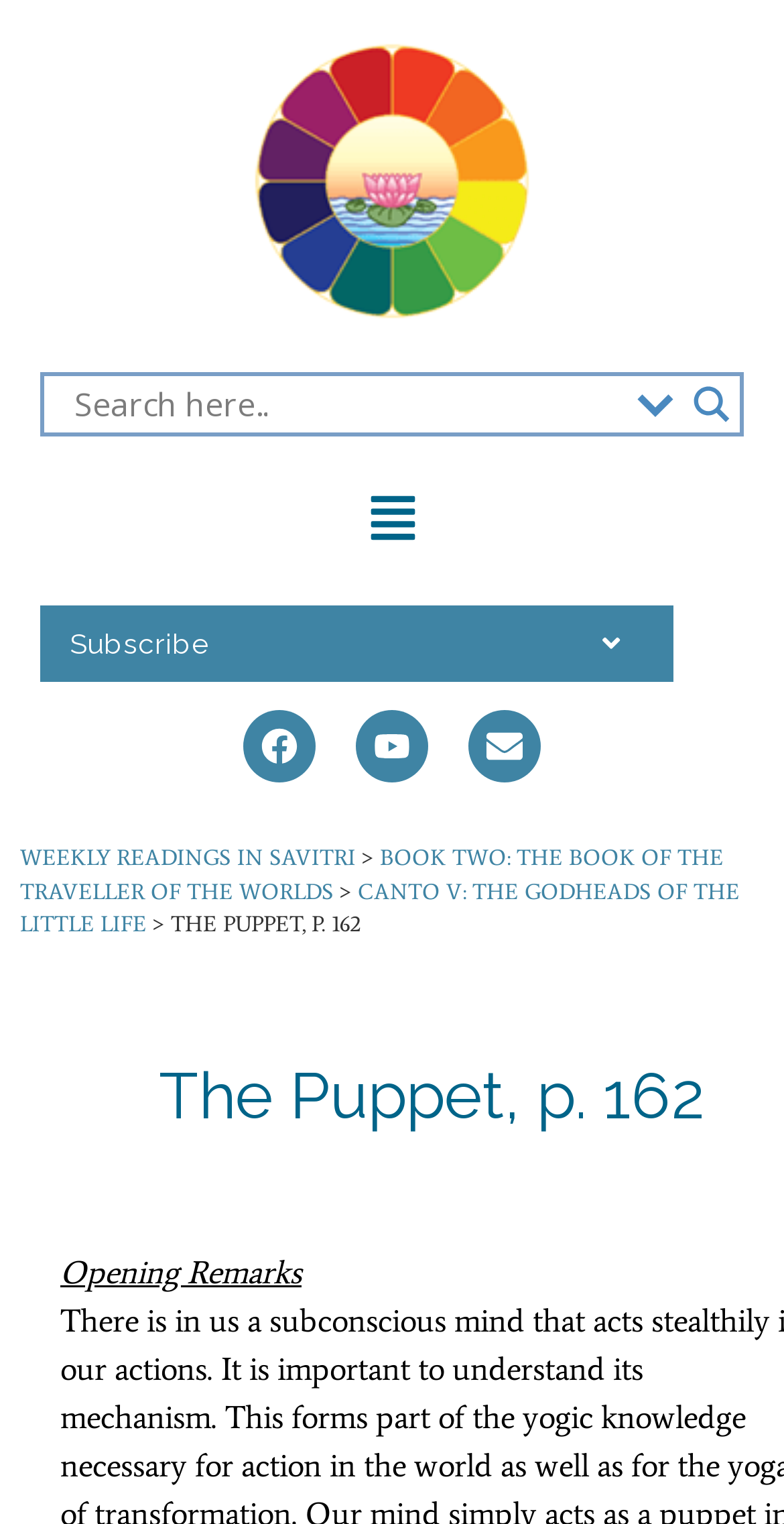Find the bounding box coordinates for the element that must be clicked to complete the instruction: "Search for something". The coordinates should be four float numbers between 0 and 1, indicated as [left, top, right, bottom].

[0.095, 0.247, 0.787, 0.284]